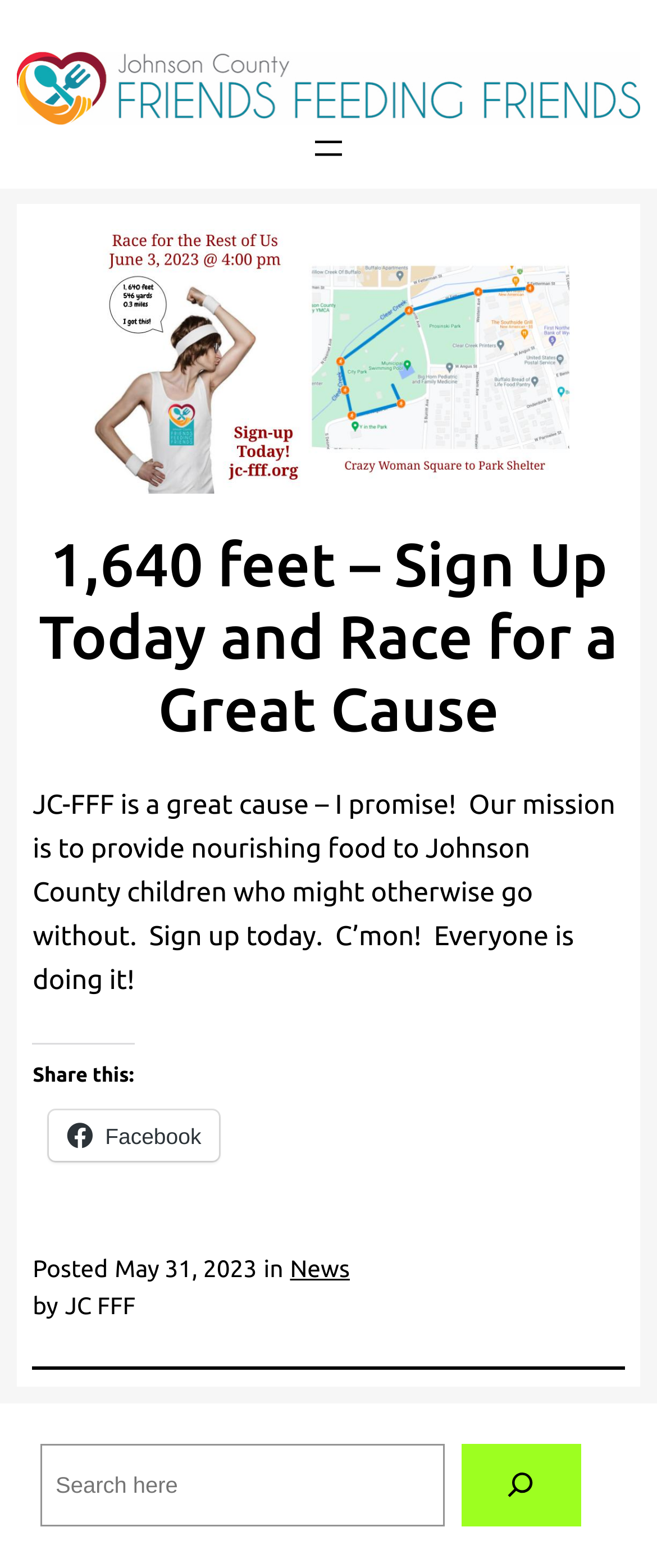Construct a thorough caption encompassing all aspects of the webpage.

The webpage appears to be a charity event registration page for "Friends Feeding Friends" (JC-FFF). At the top, there is a navigation menu with an "Open menu" button. Below the navigation menu, there is a large figure or image that spans almost the entire width of the page.

The main content of the page is divided into two sections. On the left side, there is a heading that reads "1,640 feet – Sign Up Today and Race for a Great Cause" followed by a paragraph of text that describes the mission of JC-FFF, which is to provide nourishing food to Johnson County children who might otherwise go without. The text also encourages visitors to sign up today.

On the right side of the page, there are several social media links, including a Facebook link, and a section that displays the date and time the post was made, along with the author's name. Below this section, there is a horizontal separator line that separates the main content from the search bar at the bottom of the page.

The search bar is located at the bottom of the page and spans almost the entire width of the page. It consists of a search box and a "Search" button with a magnifying glass icon.